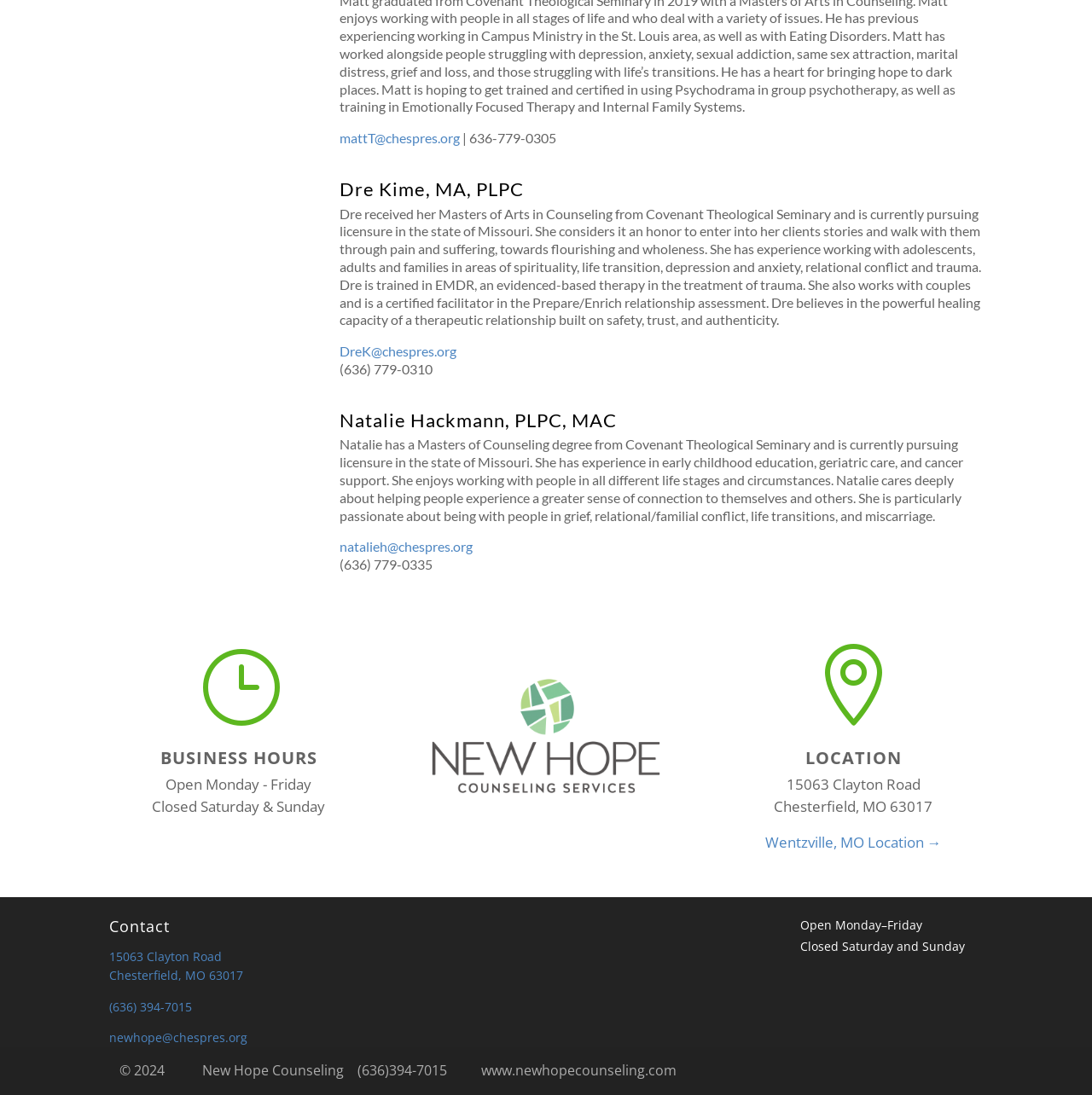Please pinpoint the bounding box coordinates for the region I should click to adhere to this instruction: "Email Natalie Hackmann".

[0.311, 0.492, 0.433, 0.506]